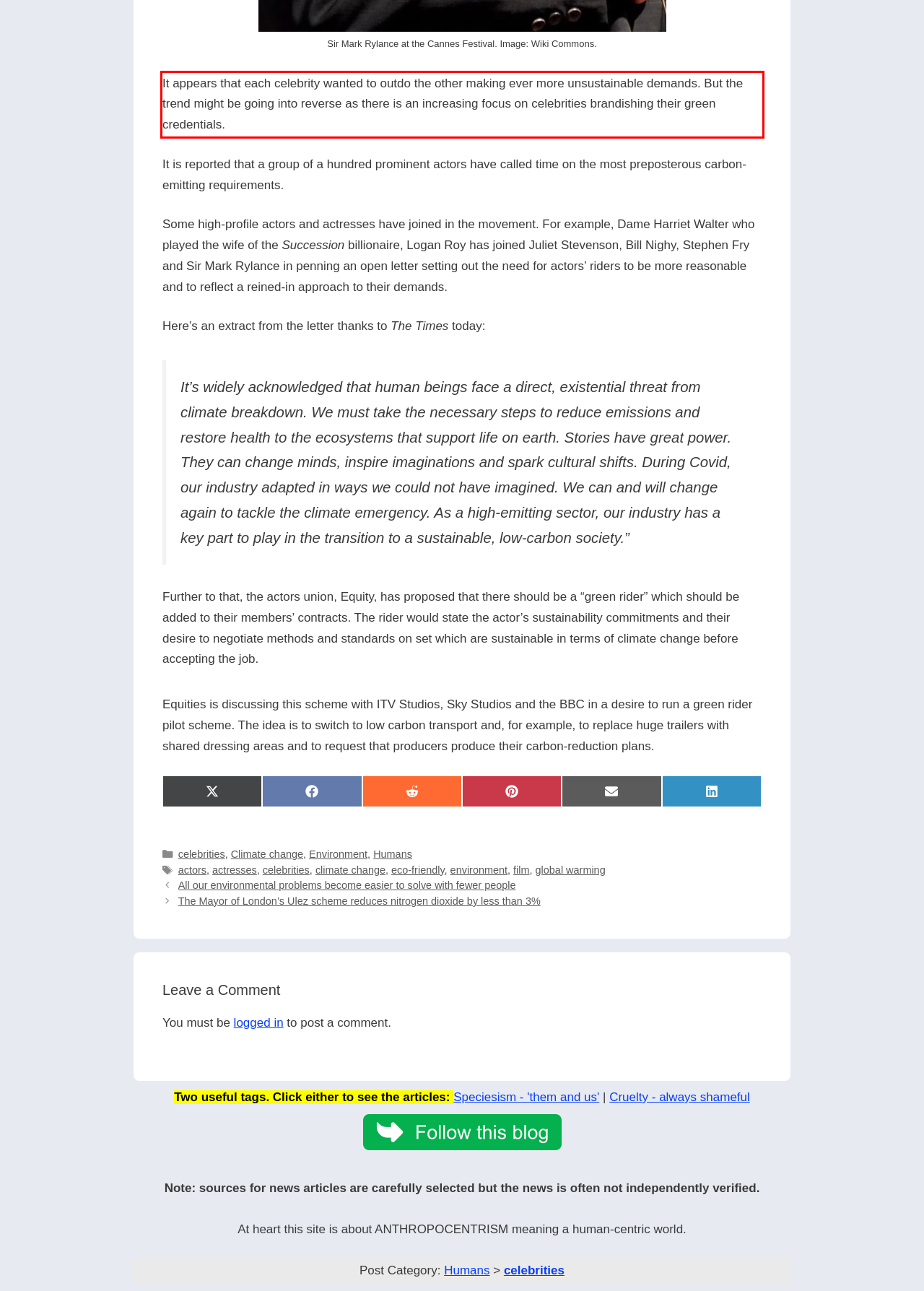Please recognize and transcribe the text located inside the red bounding box in the webpage image.

It appears that each celebrity wanted to outdo the other making ever more unsustainable demands. But the trend might be going into reverse as there is an increasing focus on celebrities brandishing their green credentials.